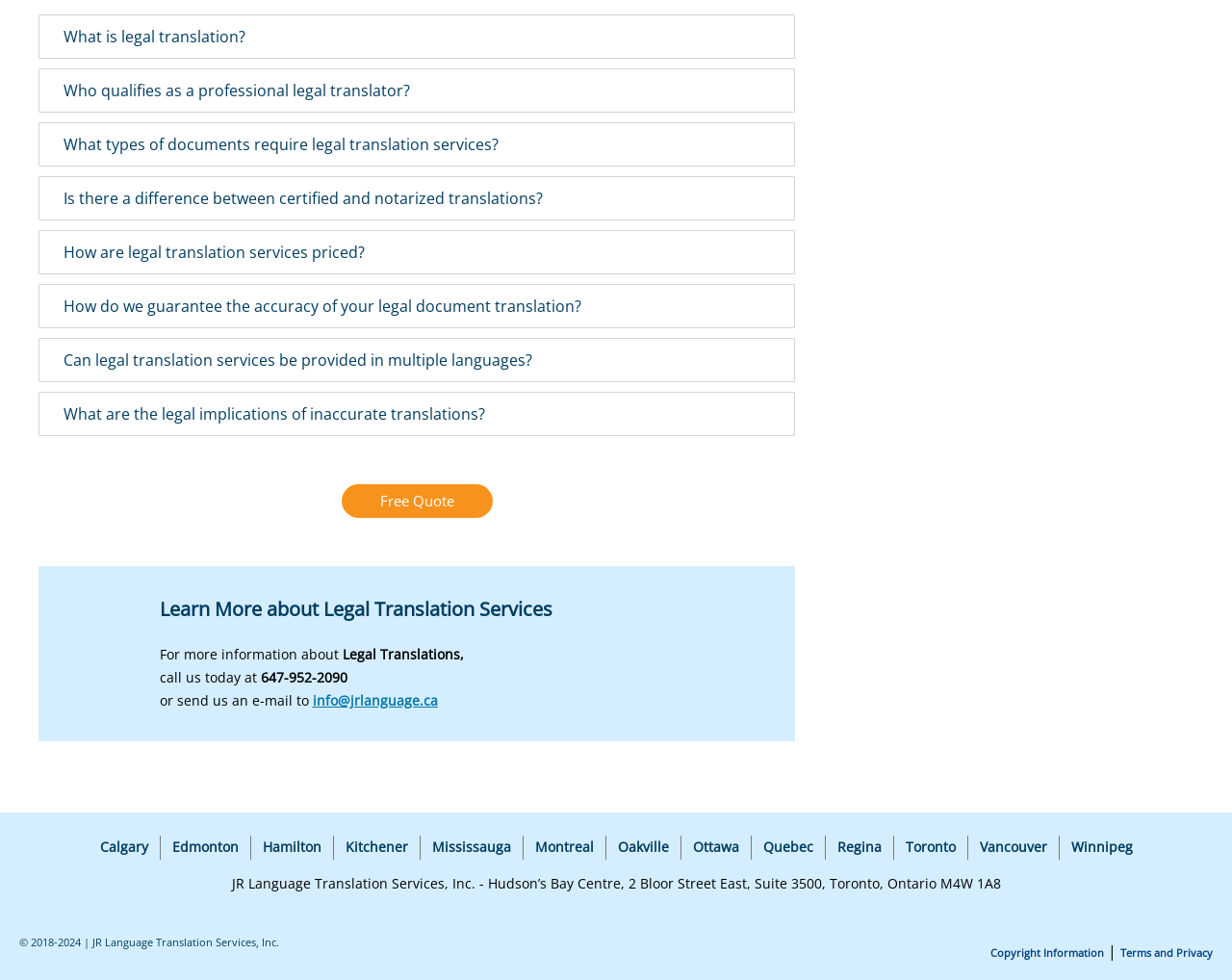Reply to the question with a single word or phrase:
What is the topic of the webpage?

Legal Translation Services